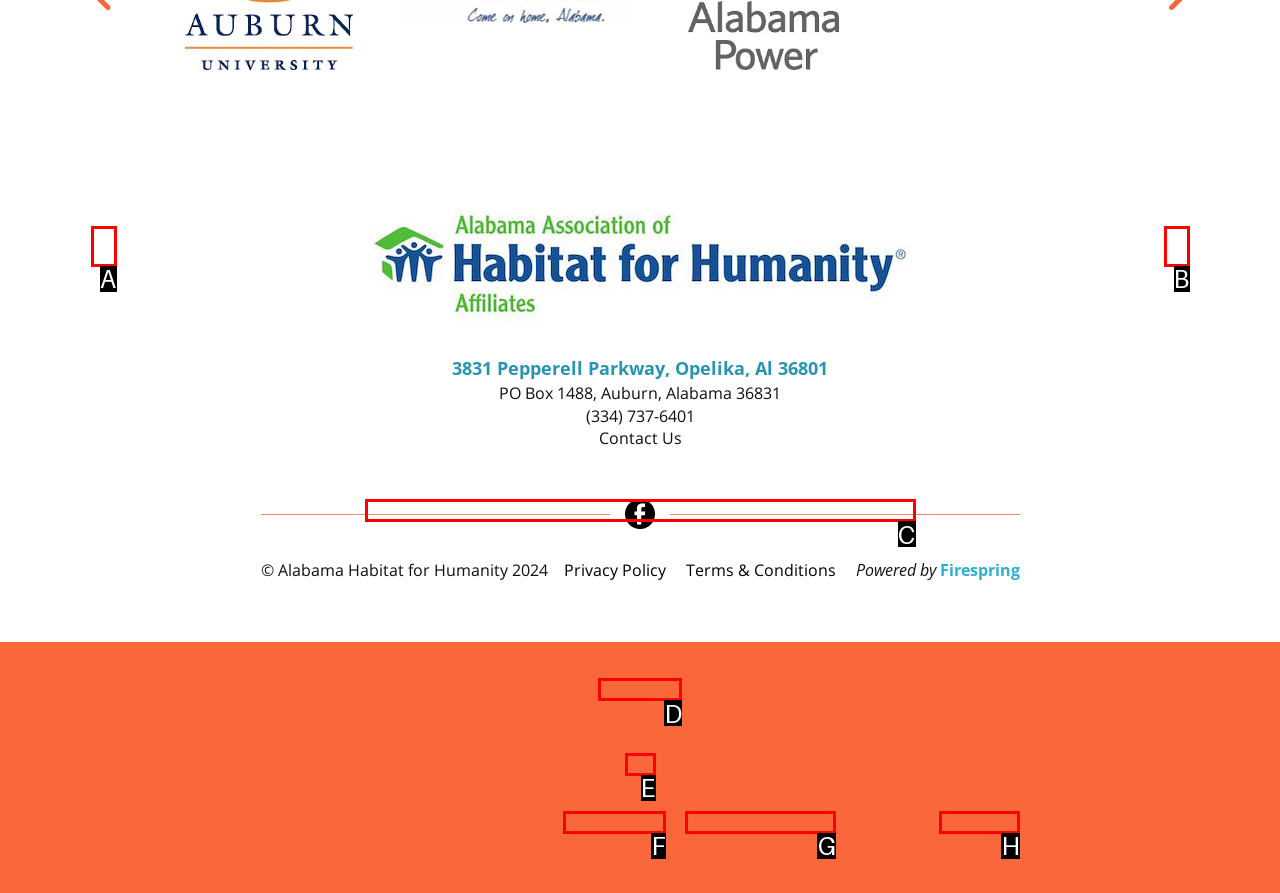Identify the HTML element that corresponds to the following description: alt="Alabama Habitat for Humanity" title="logo". Provide the letter of the correct option from the presented choices.

C